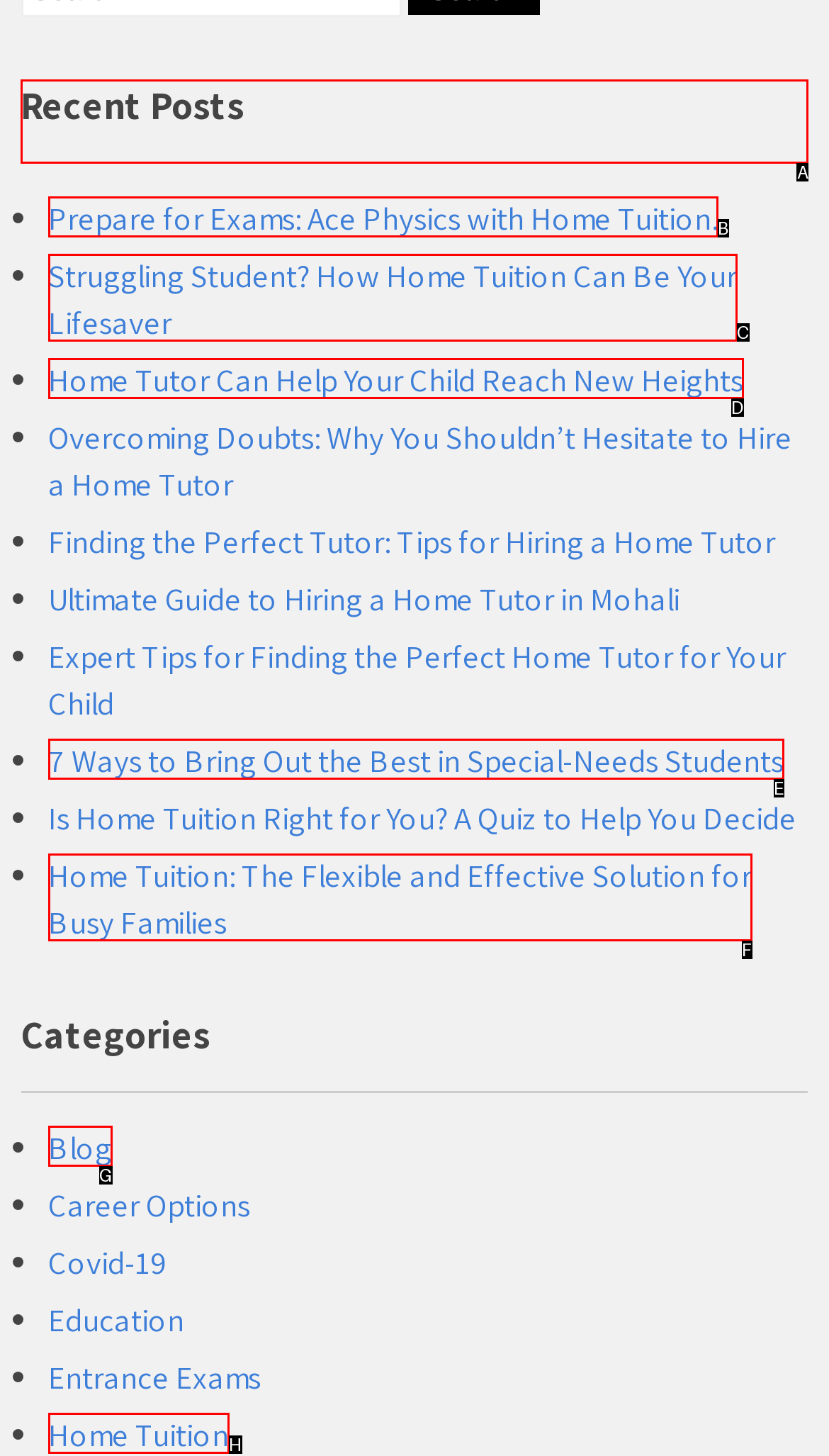Figure out which option to click to perform the following task: View recent posts
Provide the letter of the correct option in your response.

A